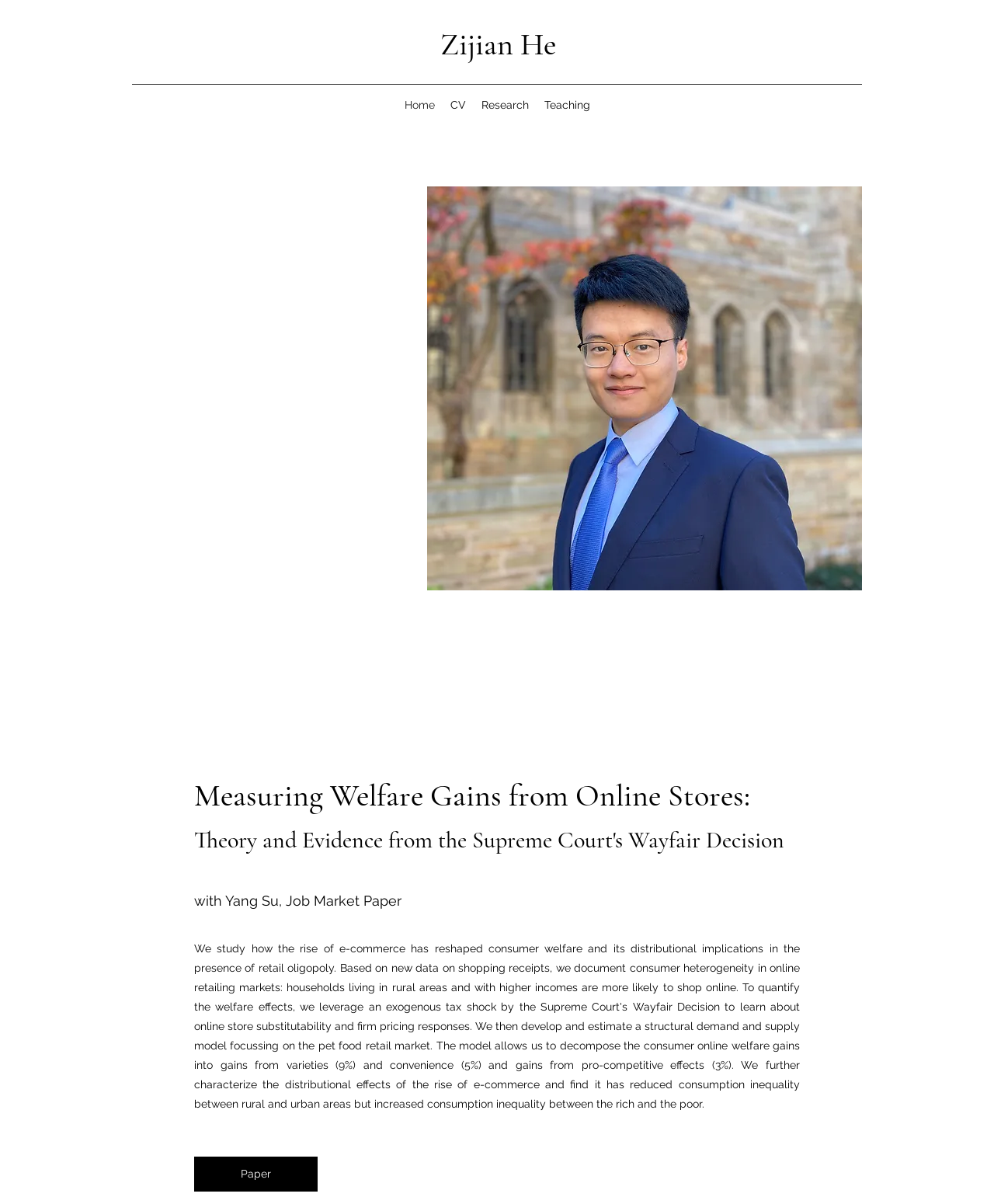What is the name of the person on this webpage?
Refer to the image and give a detailed answer to the question.

The name 'Zijian He' is mentioned as a link at the top of the webpage, and it is also mentioned in the static text as 'I am currently a modeler in Capital One, crafting advanced financial valuation models for balance sheet management, including deposits and Mortgage-Backed Securities. Prior to this, I obtained my Ph.D. in Economics from Yale University.'